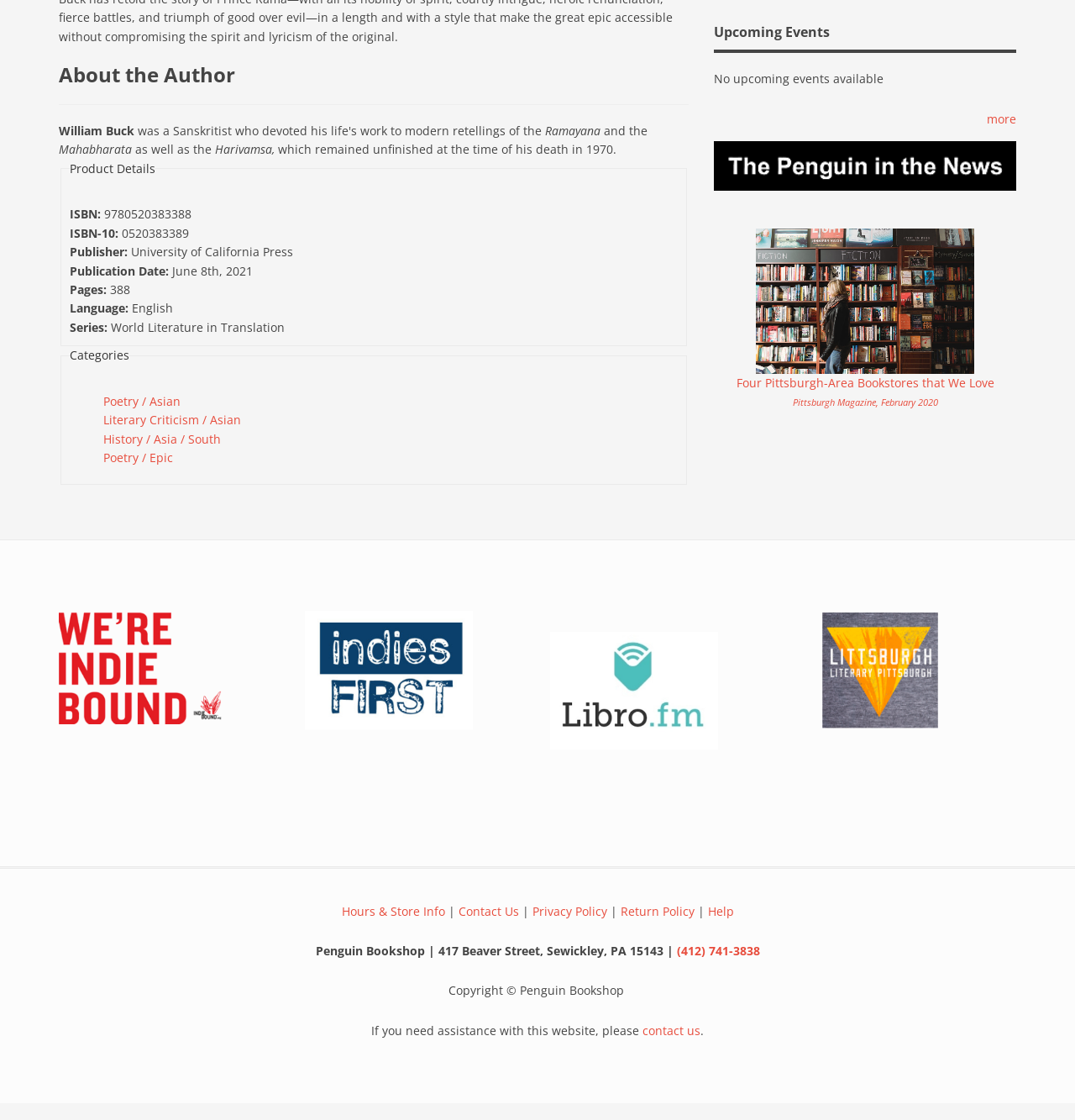Please find the bounding box coordinates of the element that needs to be clicked to perform the following instruction: "Check upcoming events". The bounding box coordinates should be four float numbers between 0 and 1, represented as [left, top, right, bottom].

[0.664, 0.022, 0.945, 0.036]